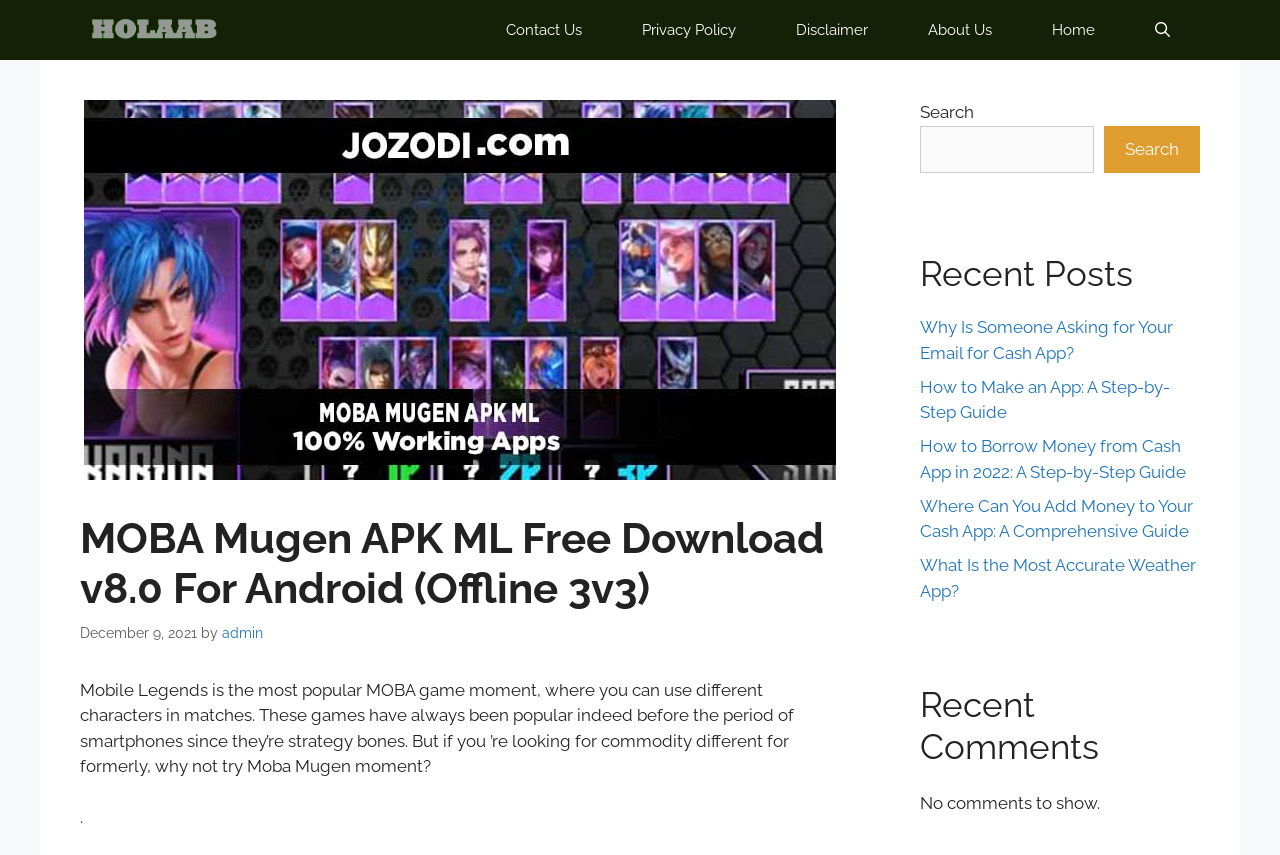Determine the webpage's heading and output its text content.

MOBA Mugen APK ML Free Download v8.0 For Android (Offline 3v3)